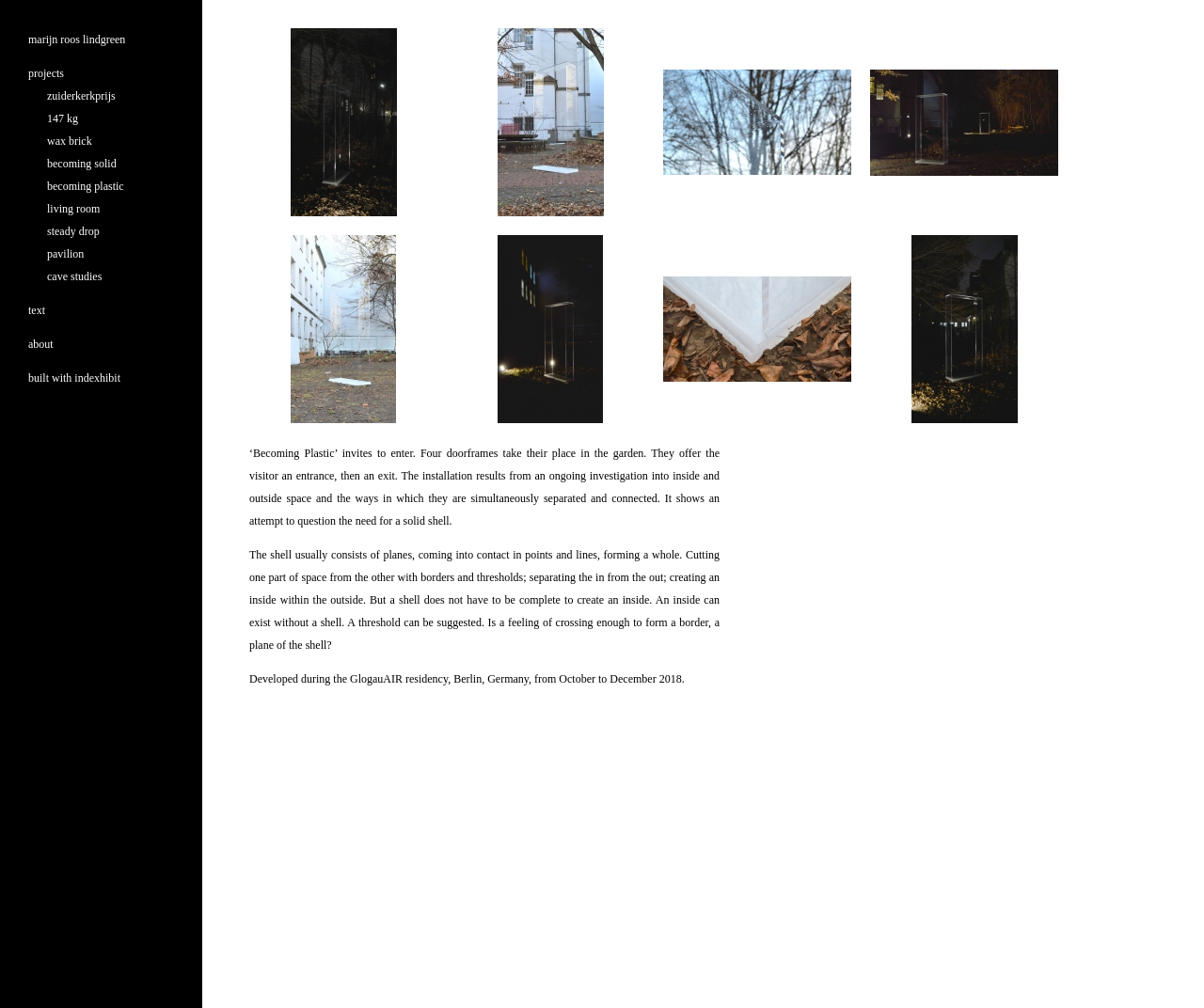Please identify the bounding box coordinates of the clickable area that will allow you to execute the instruction: "view zuiderkerkprijs".

[0.039, 0.089, 0.096, 0.102]